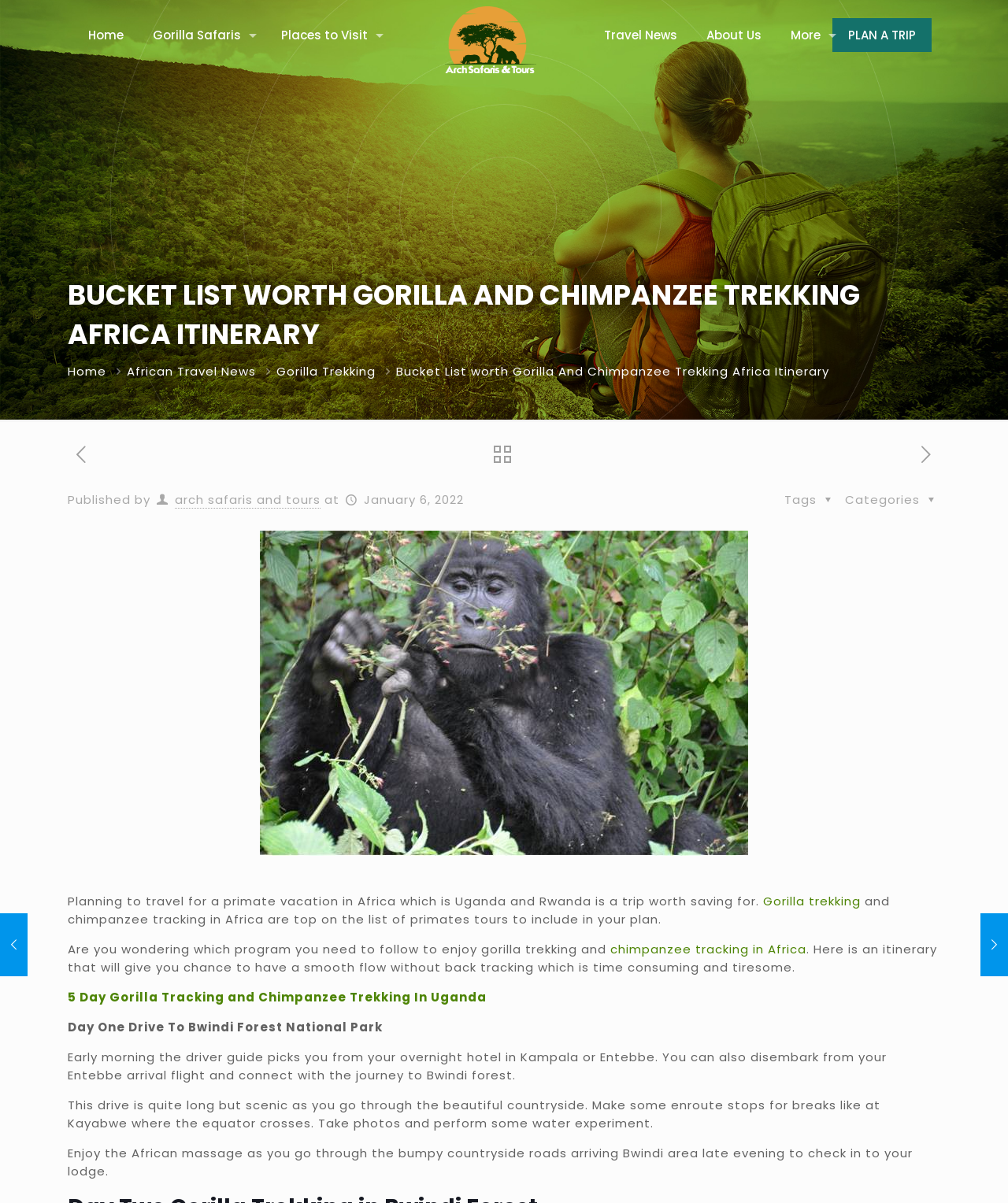Give a concise answer of one word or phrase to the question: 
How many days is the gorilla tracking and chimpanzee trekking tour?

5 days